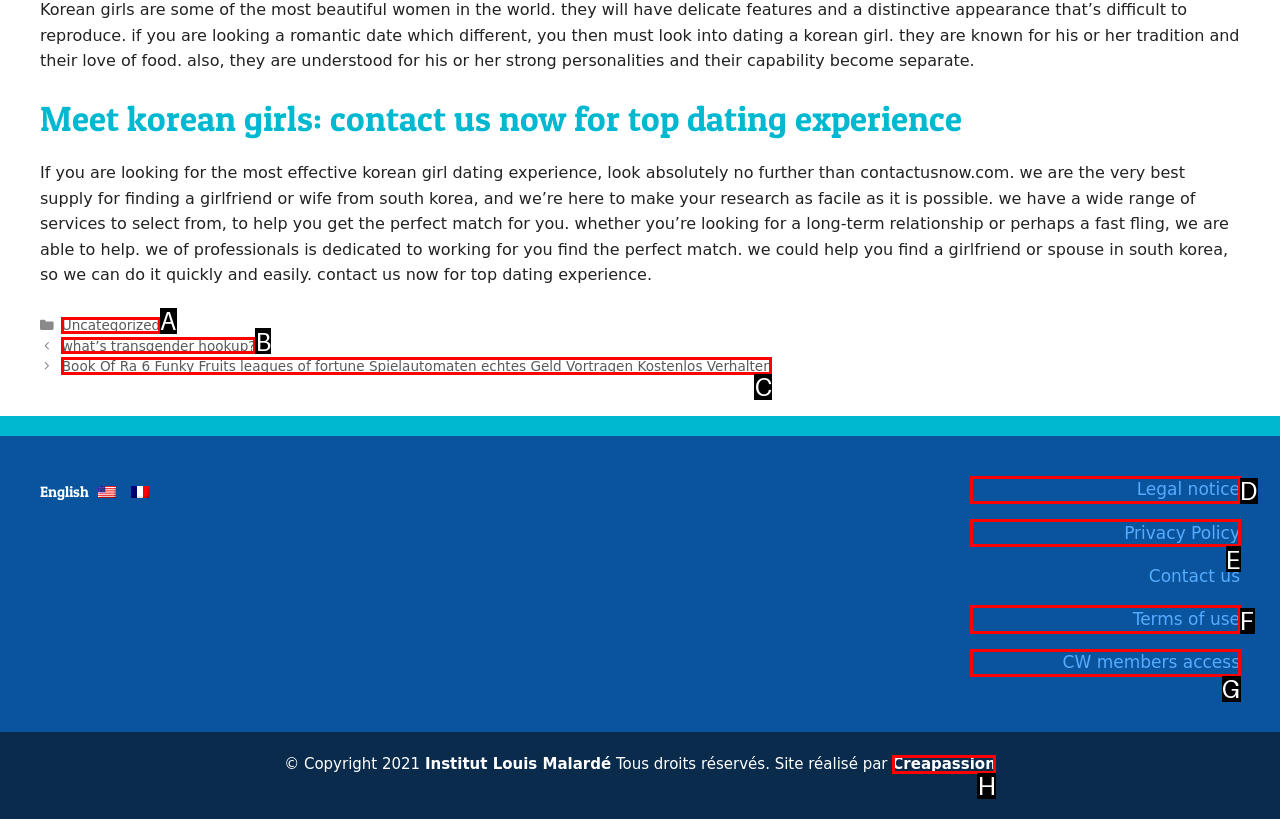Determine which letter corresponds to the UI element to click for this task: Click the 'Next' button
Respond with the letter from the available options.

C